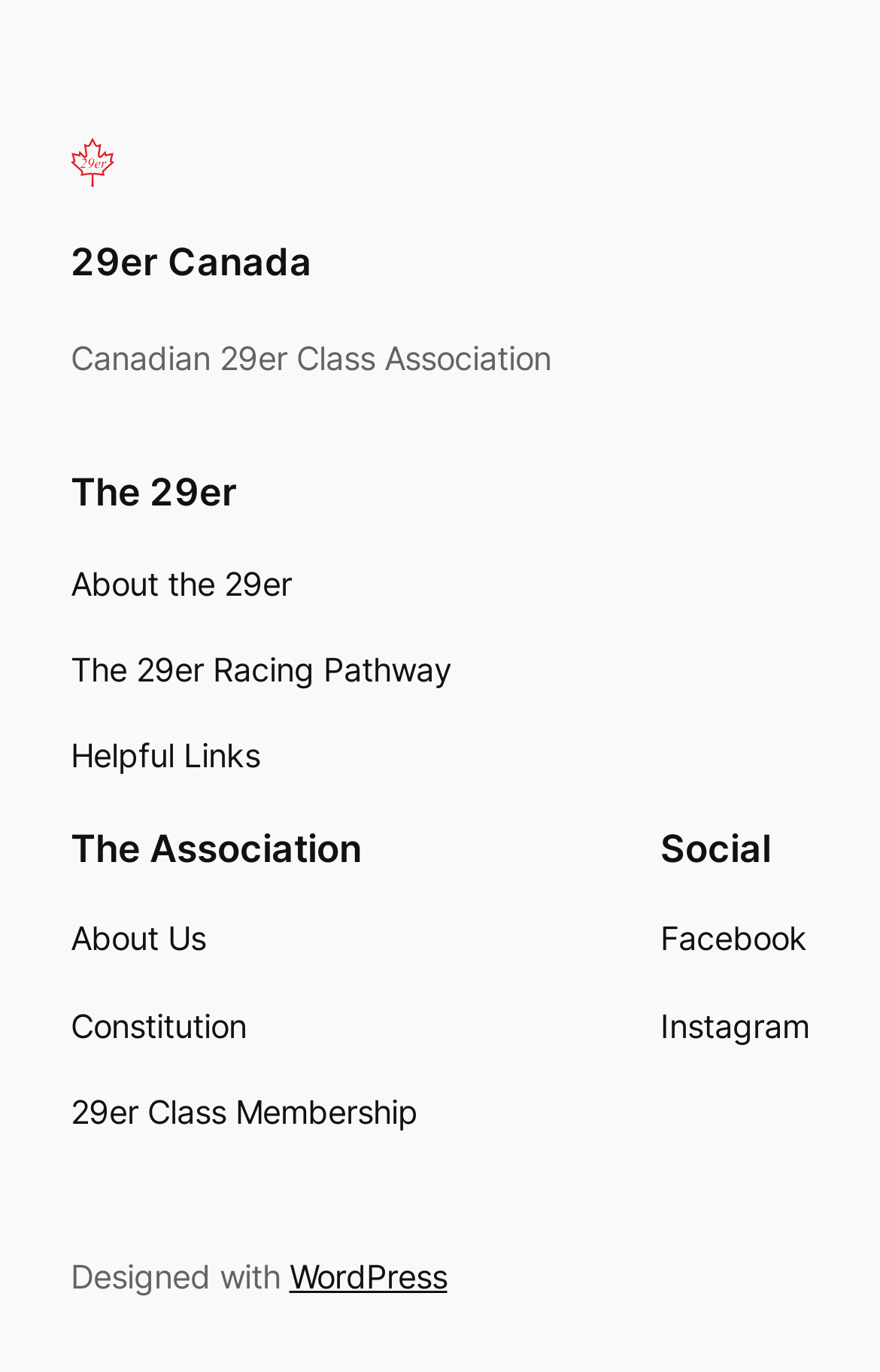Given the description "Constitution", provide the bounding box coordinates of the corresponding UI element.

[0.08, 0.73, 0.28, 0.766]